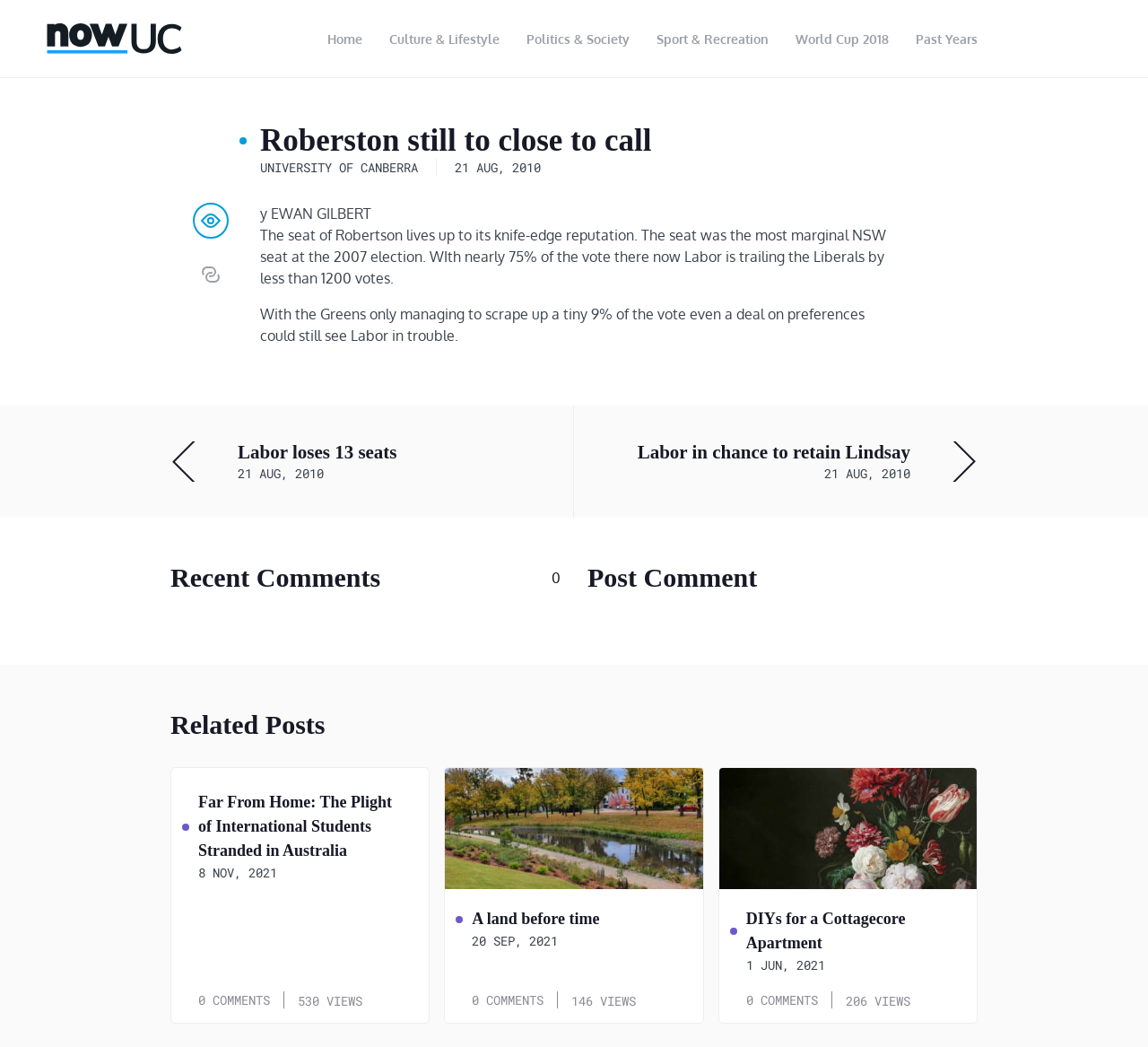Please identify the bounding box coordinates of the element I need to click to follow this instruction: "Click on the Home link".

[0.273, 0.03, 0.327, 0.045]